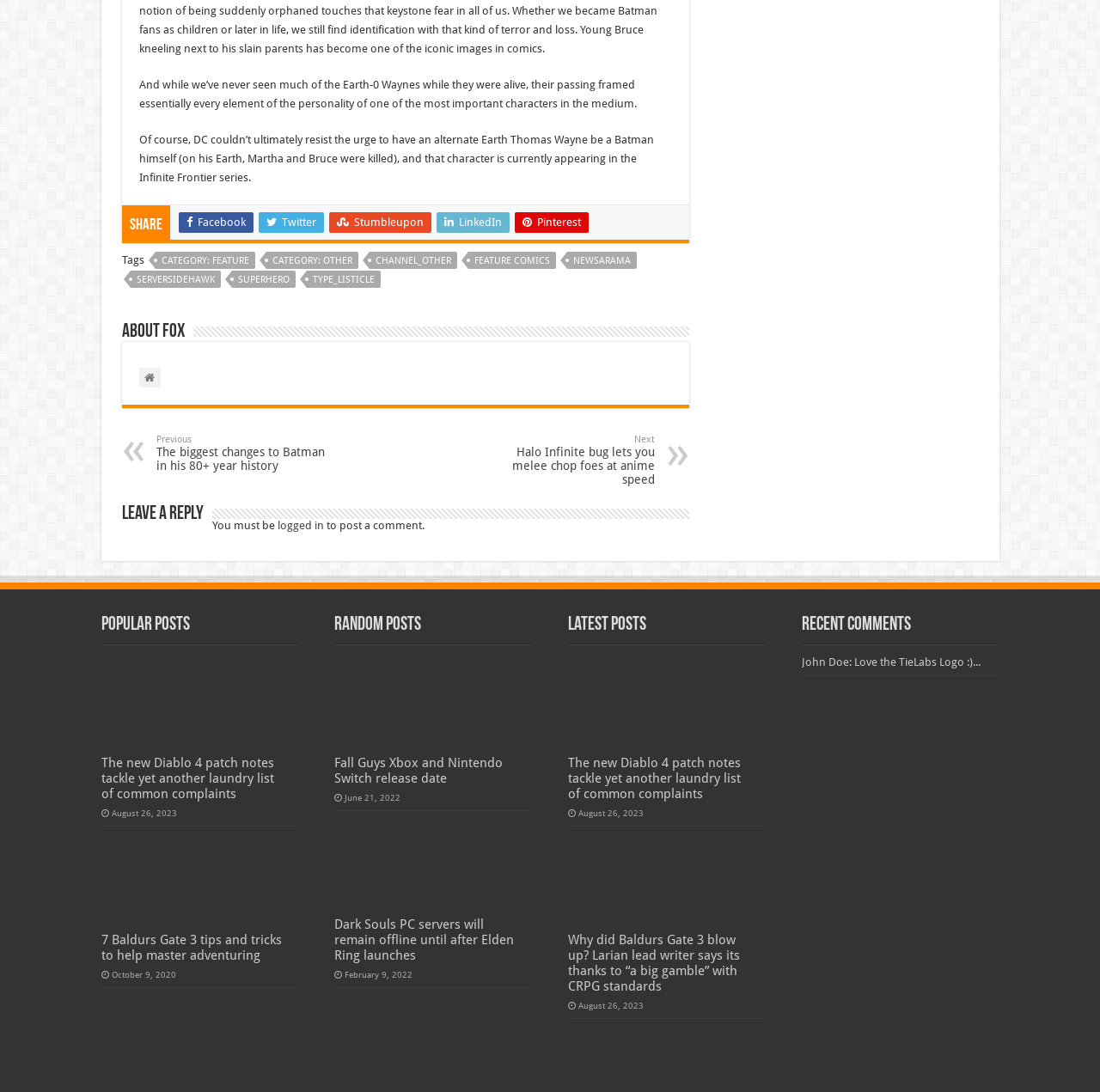Please locate the bounding box coordinates of the element that needs to be clicked to achieve the following instruction: "Leave a comment". The coordinates should be four float numbers between 0 and 1, i.e., [left, top, right, bottom].

[0.111, 0.462, 0.185, 0.48]